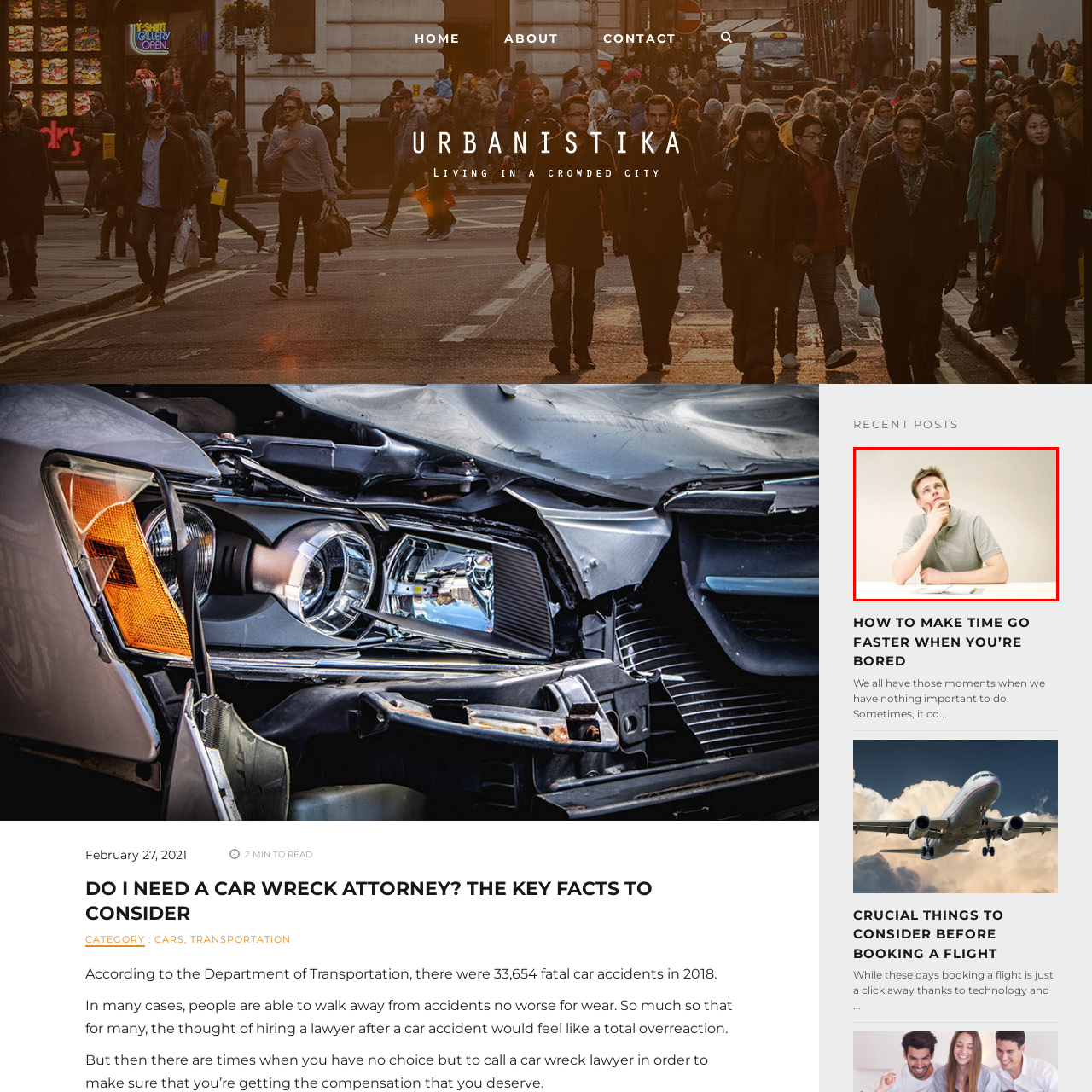View the area enclosed by the red box, What is the man doing with his hand? Respond using one word or phrase.

Resting on his chin